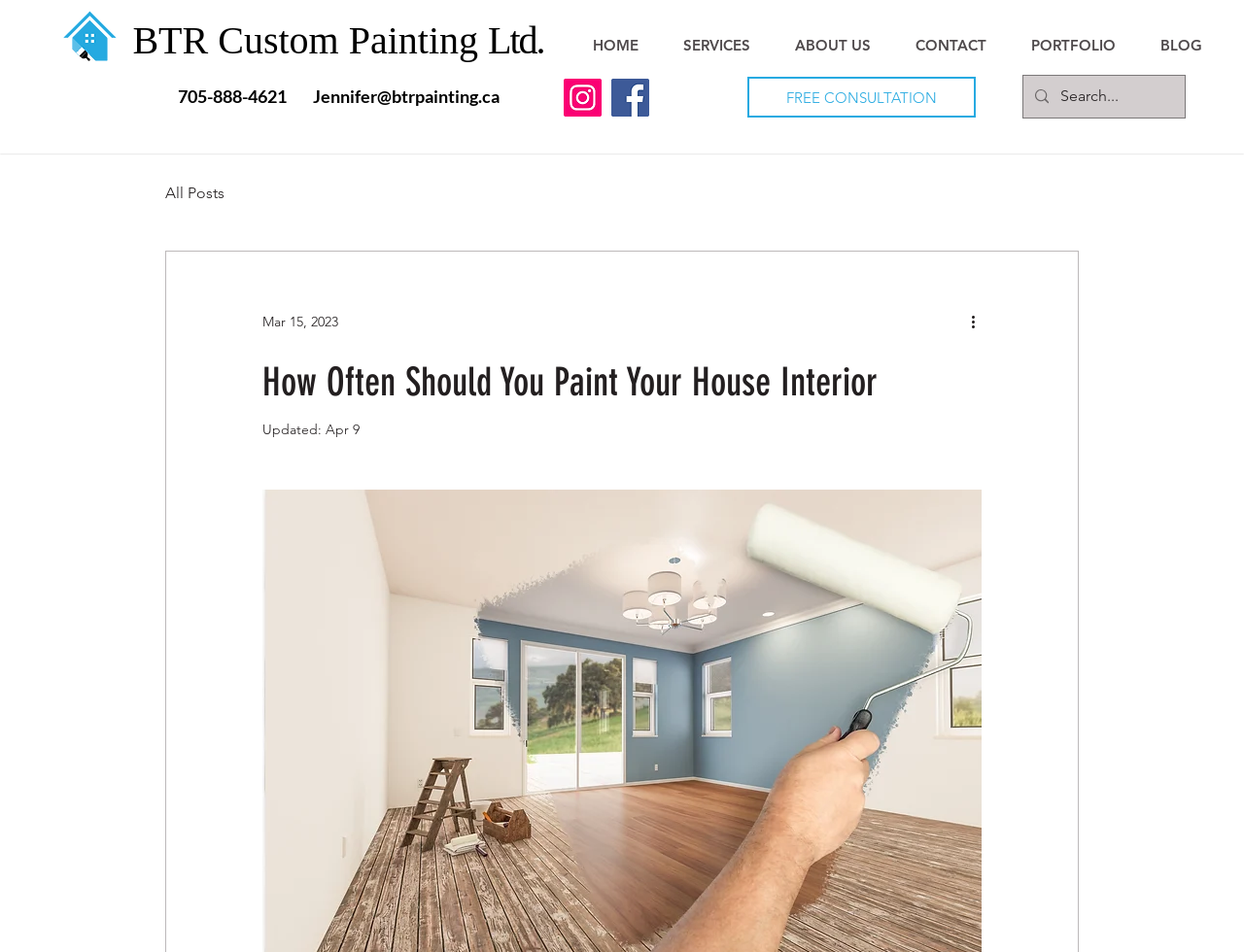Please identify the bounding box coordinates of the clickable element to fulfill the following instruction: "Click the HOME link". The coordinates should be four float numbers between 0 and 1, i.e., [left, top, right, bottom].

[0.458, 0.028, 0.531, 0.068]